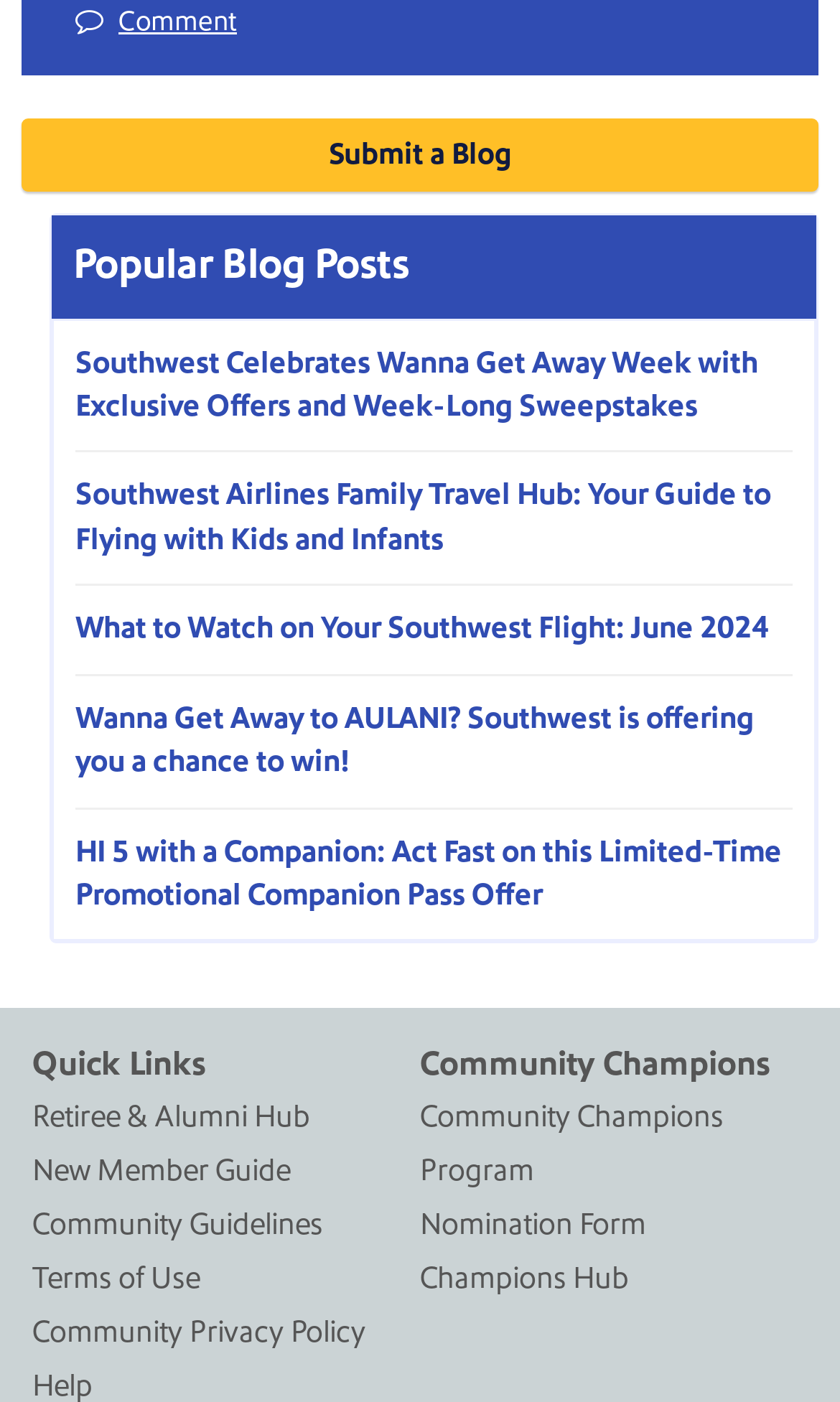Using a single word or phrase, answer the following question: 
What is the last link in the 'Community Champions' section?

Champions Hub